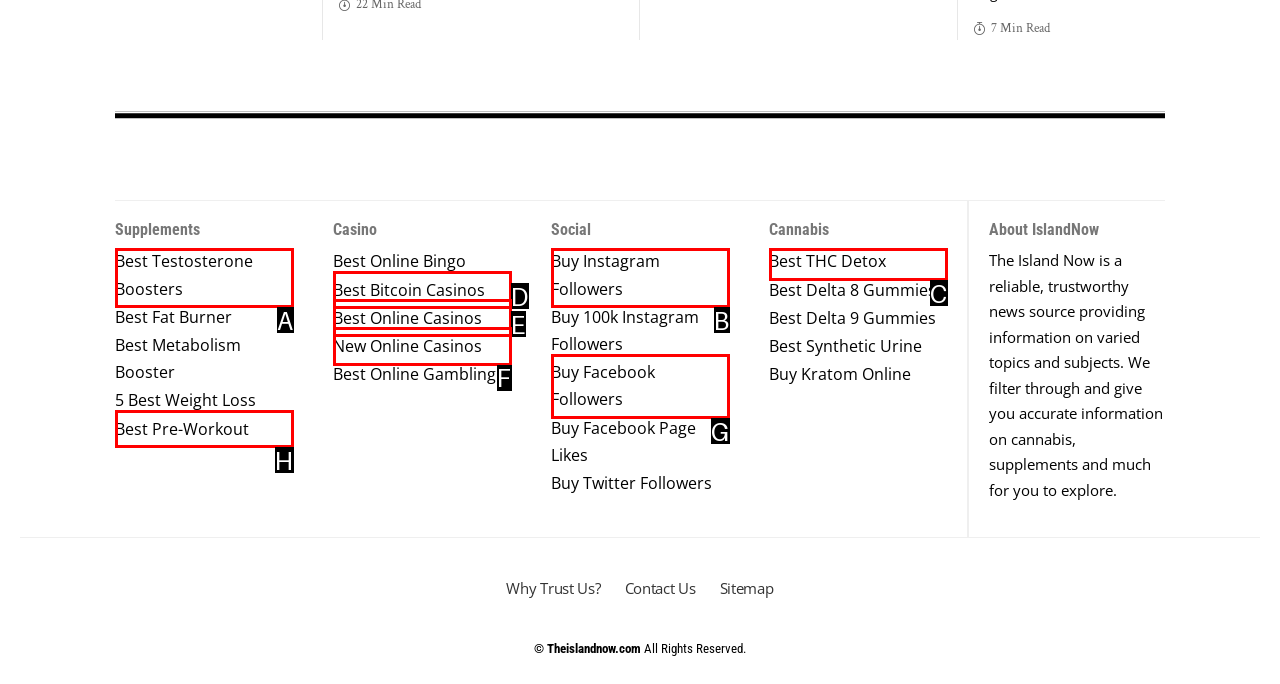Find the option that matches this description: Best Pre-Workout
Provide the matching option's letter directly.

H